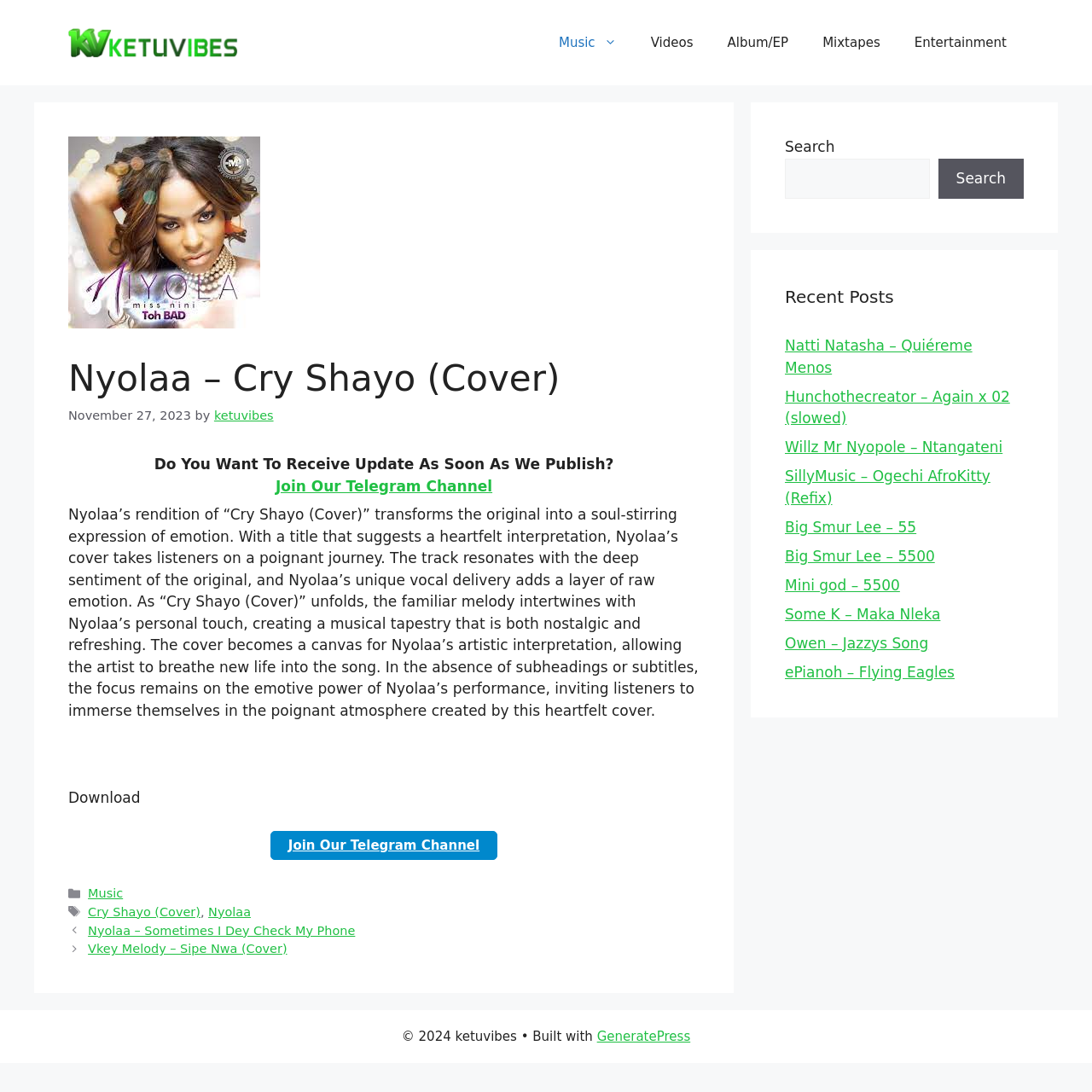Extract the bounding box coordinates for the UI element described by the text: "Willie Wilts". The coordinates should be in the form of [left, top, right, bottom] with values between 0 and 1.

None